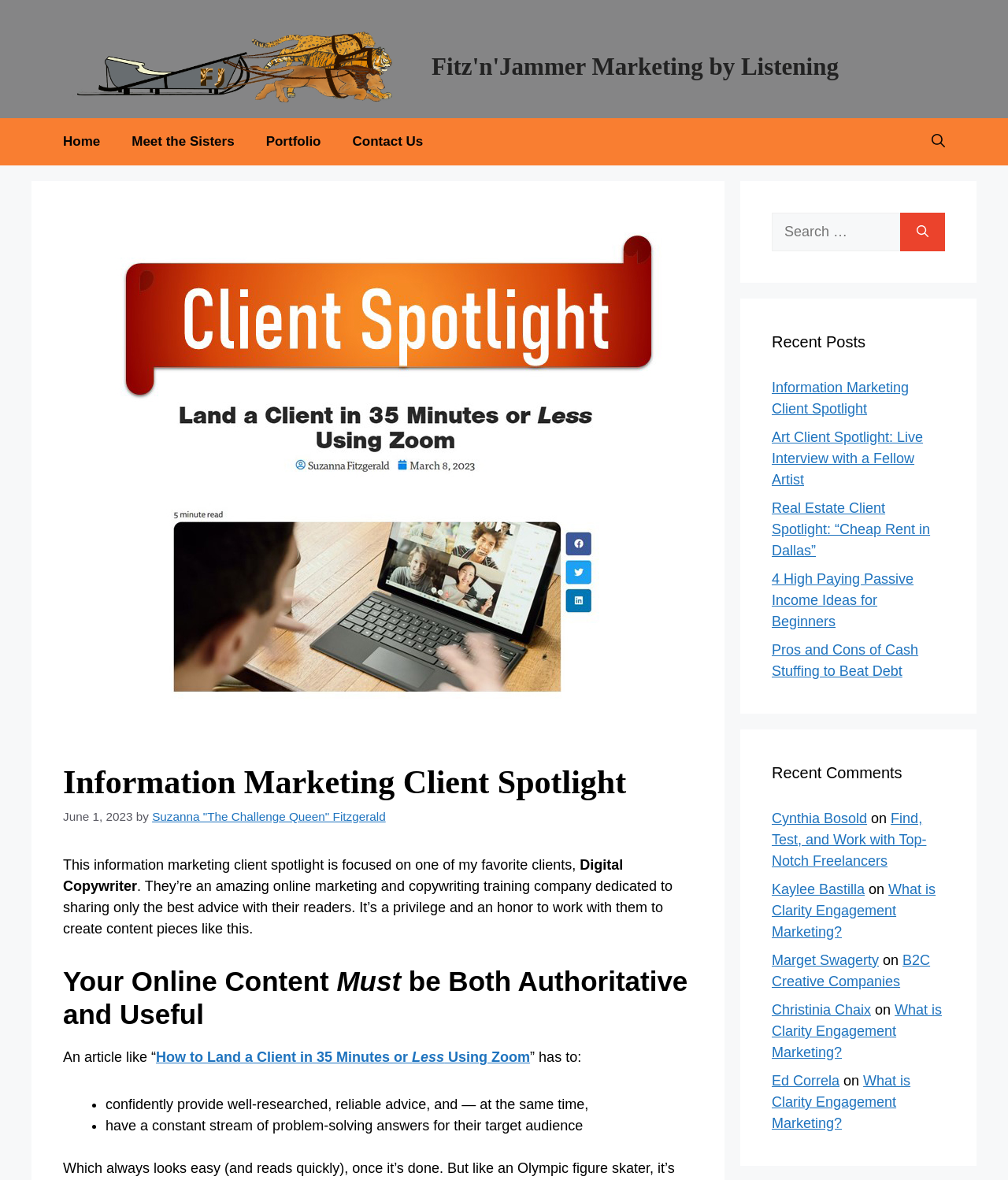Please find and generate the text of the main header of the webpage.

Information Marketing Client Spotlight